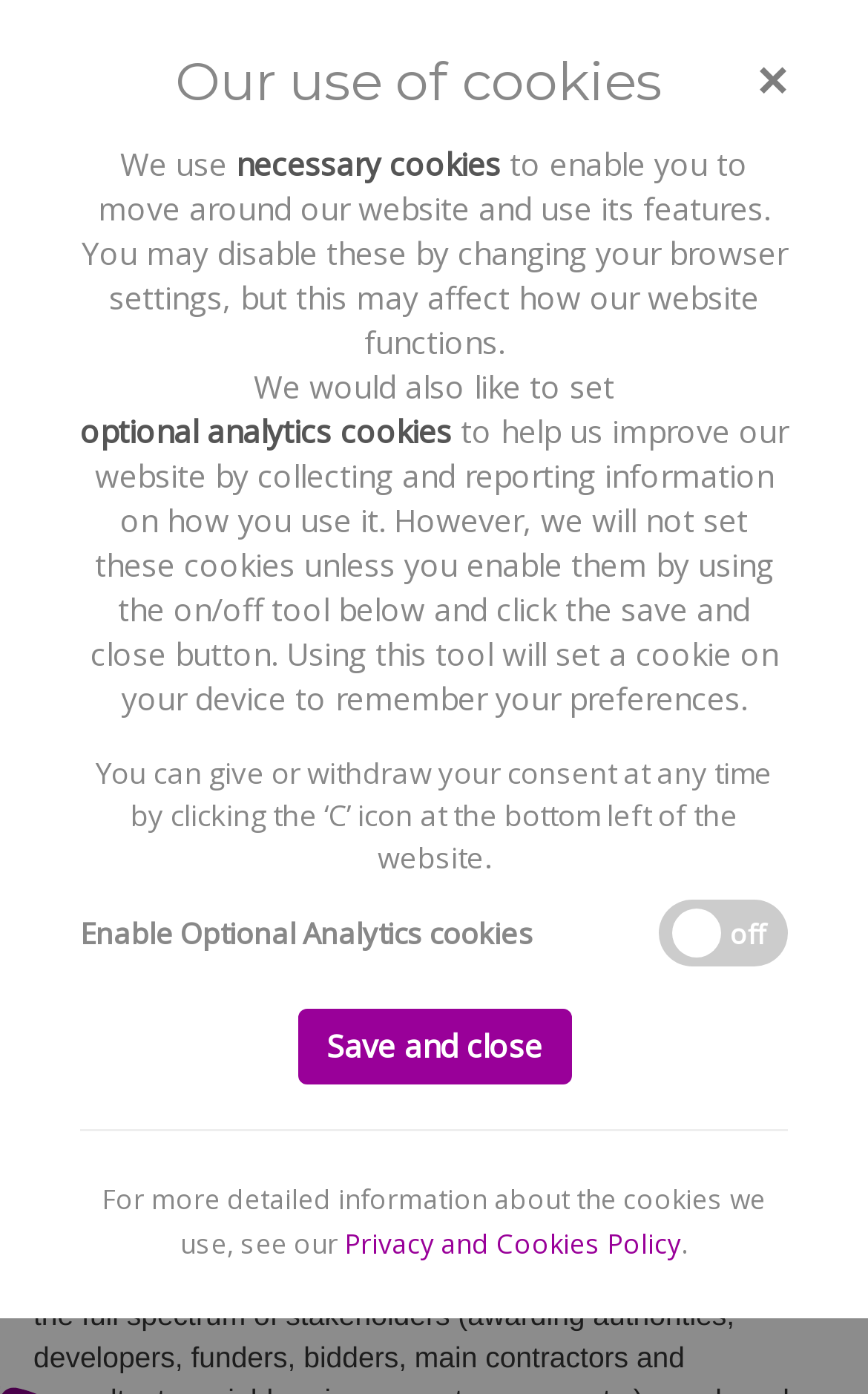Please determine the bounding box coordinates for the UI element described here. Use the format (top-left x, top-left y, bottom-right x, bottom-right y) with values bounded between 0 and 1: Privacy and Cookies Policy

[0.397, 0.878, 0.785, 0.904]